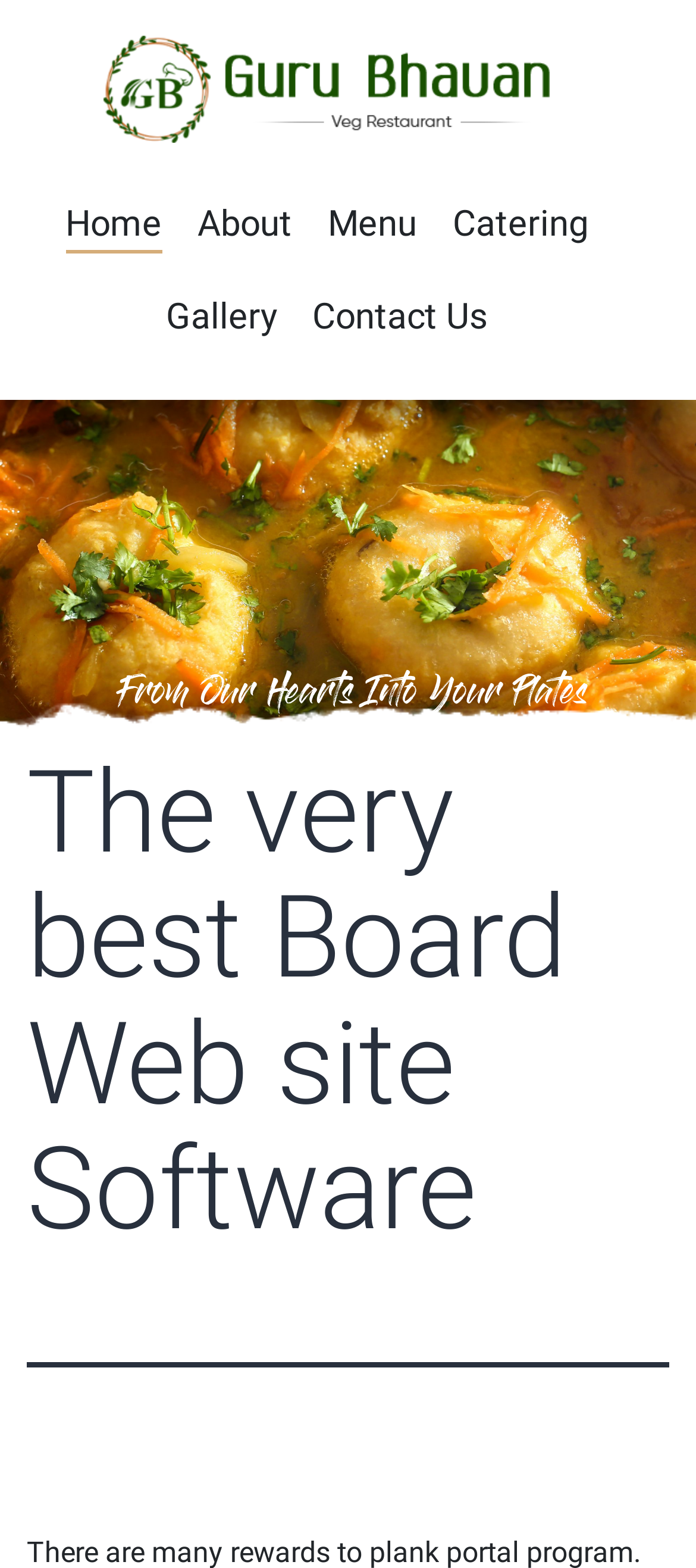Reply to the question with a single word or phrase:
What is the tagline of the hotel?

From Our Hearts Into Your Plates